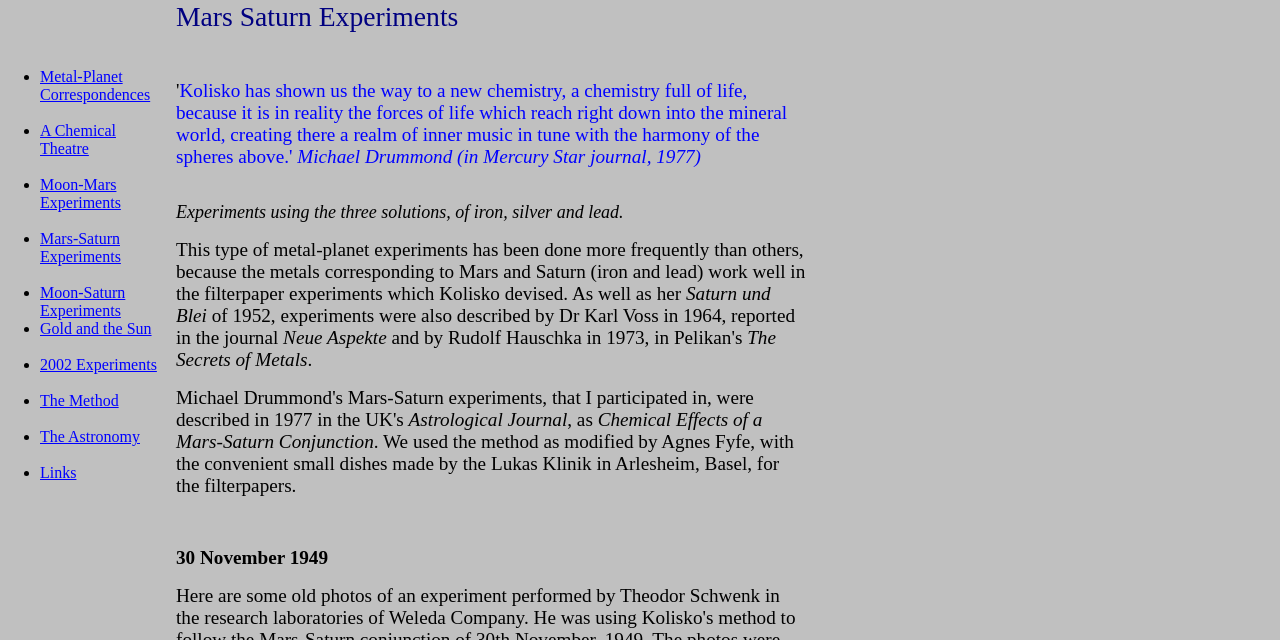Please identify the bounding box coordinates of the clickable area that will fulfill the following instruction: "Explore Links". The coordinates should be in the format of four float numbers between 0 and 1, i.e., [left, top, right, bottom].

[0.031, 0.725, 0.06, 0.752]